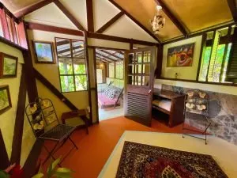What is the purpose of the accommodation?
Carefully analyze the image and provide a detailed answer to the question.

The inviting environment is likely part of an accommodation option, designed for relaxation and comfort, appealing to guests looking for a tranquil getaway, which suggests that the primary purpose of the accommodation is to provide a comfortable and relaxing space for its guests.